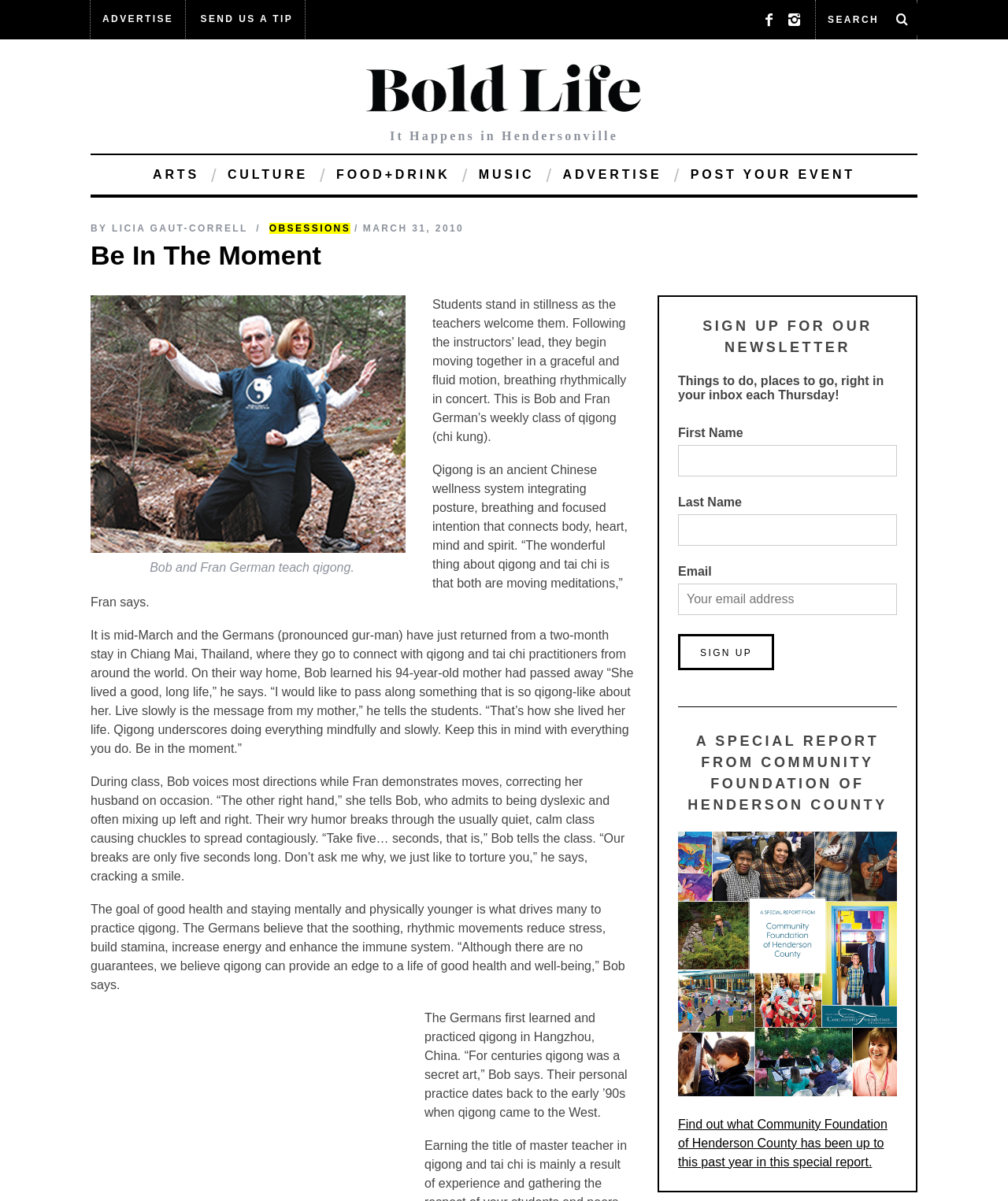What is the website's tagline?
Look at the image and answer the question with a single word or phrase.

Be In The Moment